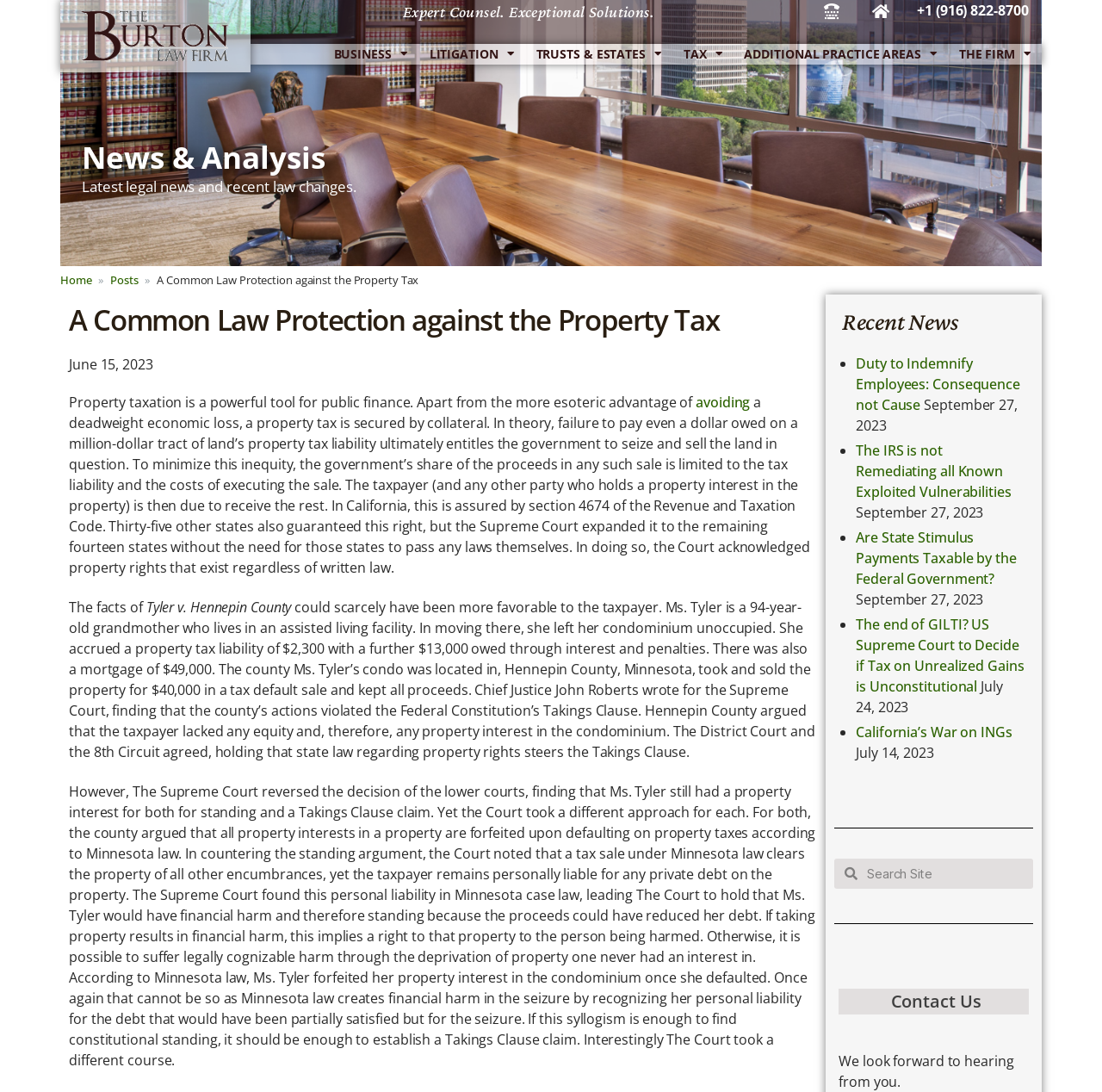Please identify the coordinates of the bounding box for the clickable region that will accomplish this instruction: "Search for something".

[0.778, 0.786, 0.937, 0.814]